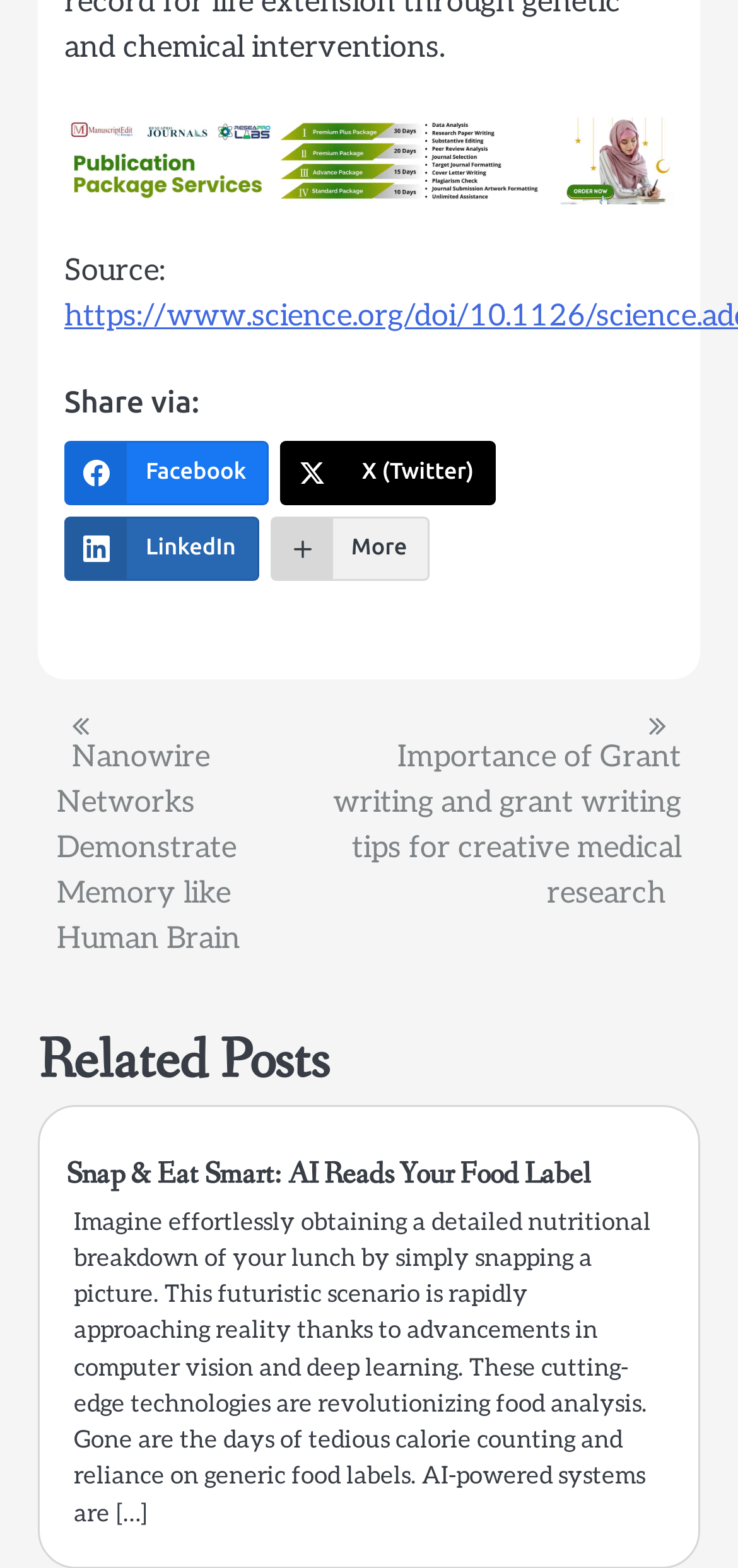How many social media platforms are available for sharing?
Respond to the question with a single word or phrase according to the image.

4